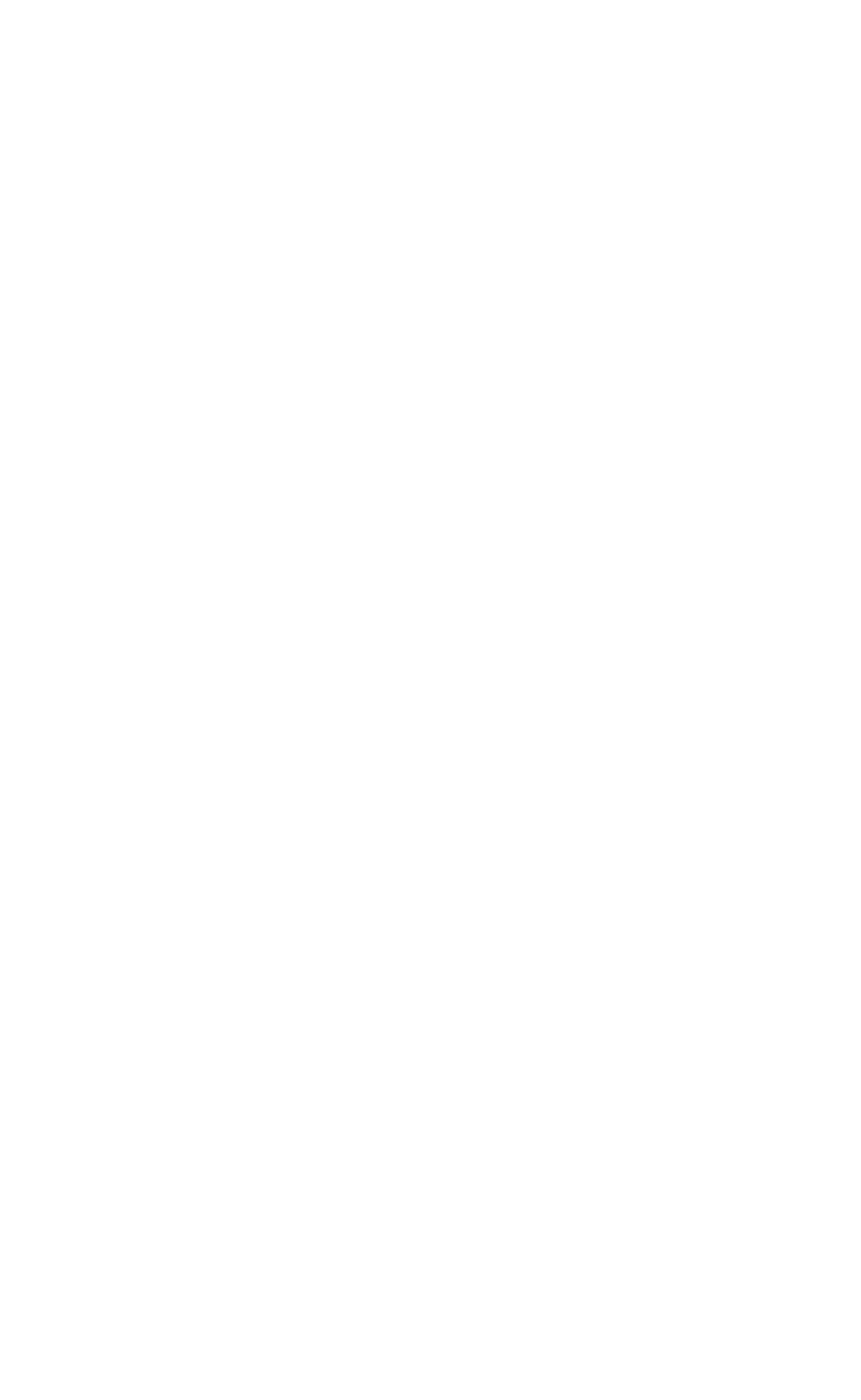Can you identify the bounding box coordinates of the clickable region needed to carry out this instruction: 'Find a dealer'? The coordinates should be four float numbers within the range of 0 to 1, stated as [left, top, right, bottom].

[0.051, 0.619, 0.372, 0.657]